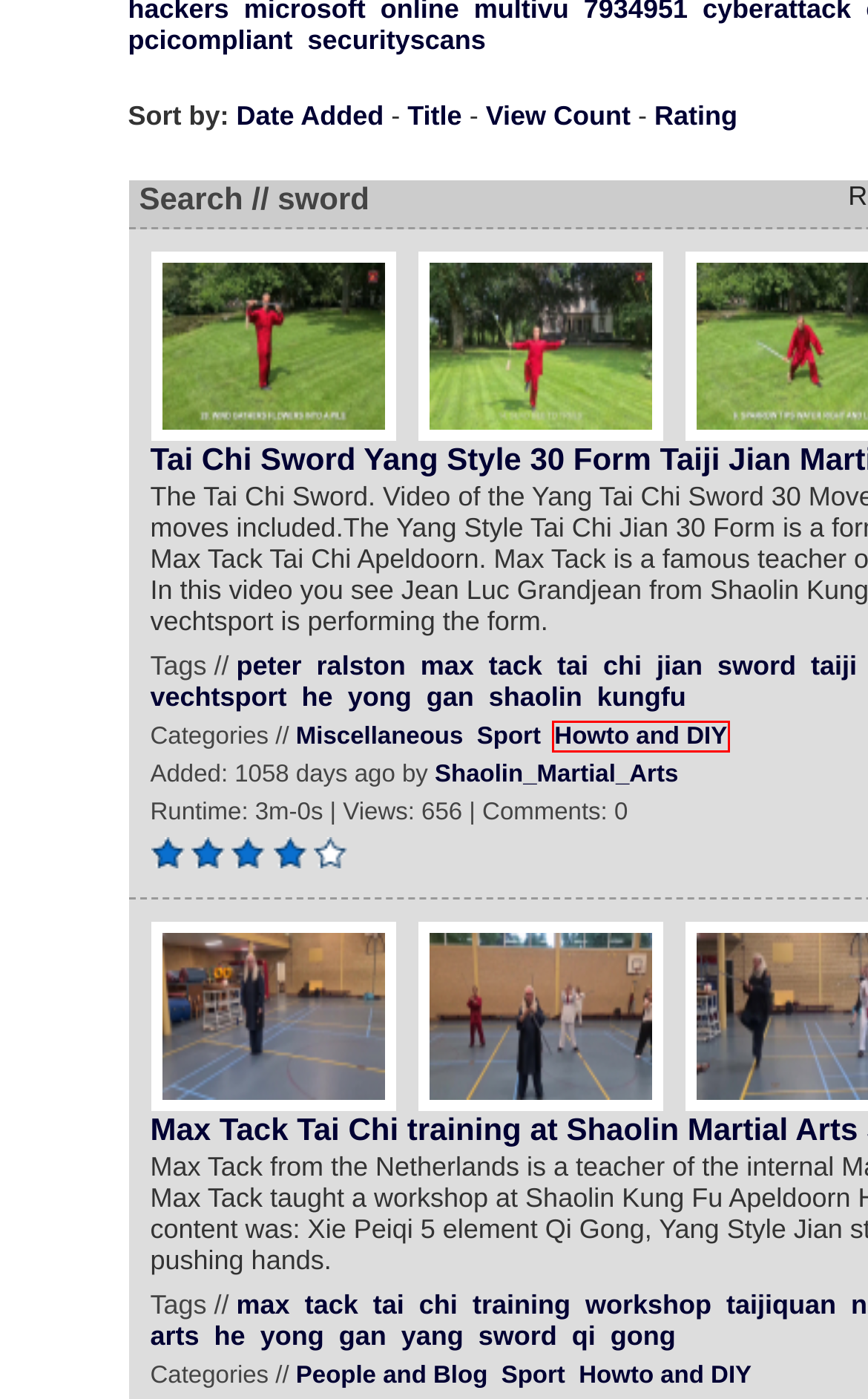Given a webpage screenshot with a red bounding box around a UI element, choose the webpage description that best matches the new webpage after clicking the element within the bounding box. Here are the candidates:
A. ClipMoon - Your video sharing community - Howto and DIY
B. ClipMoon - Your video sharing community - People and Blog
C. ClipMoon - Chaplain - Videos
D. ClipMoon - Your video sharing community - Miscellaneous
E. ClipMoon - Your video sharing community - Sport
F. ClipMoon - Securityscans - Videos
G. ClipMoon - Taijiquan - Videos
H. ClipMoon - Pcicompliant - Videos

A